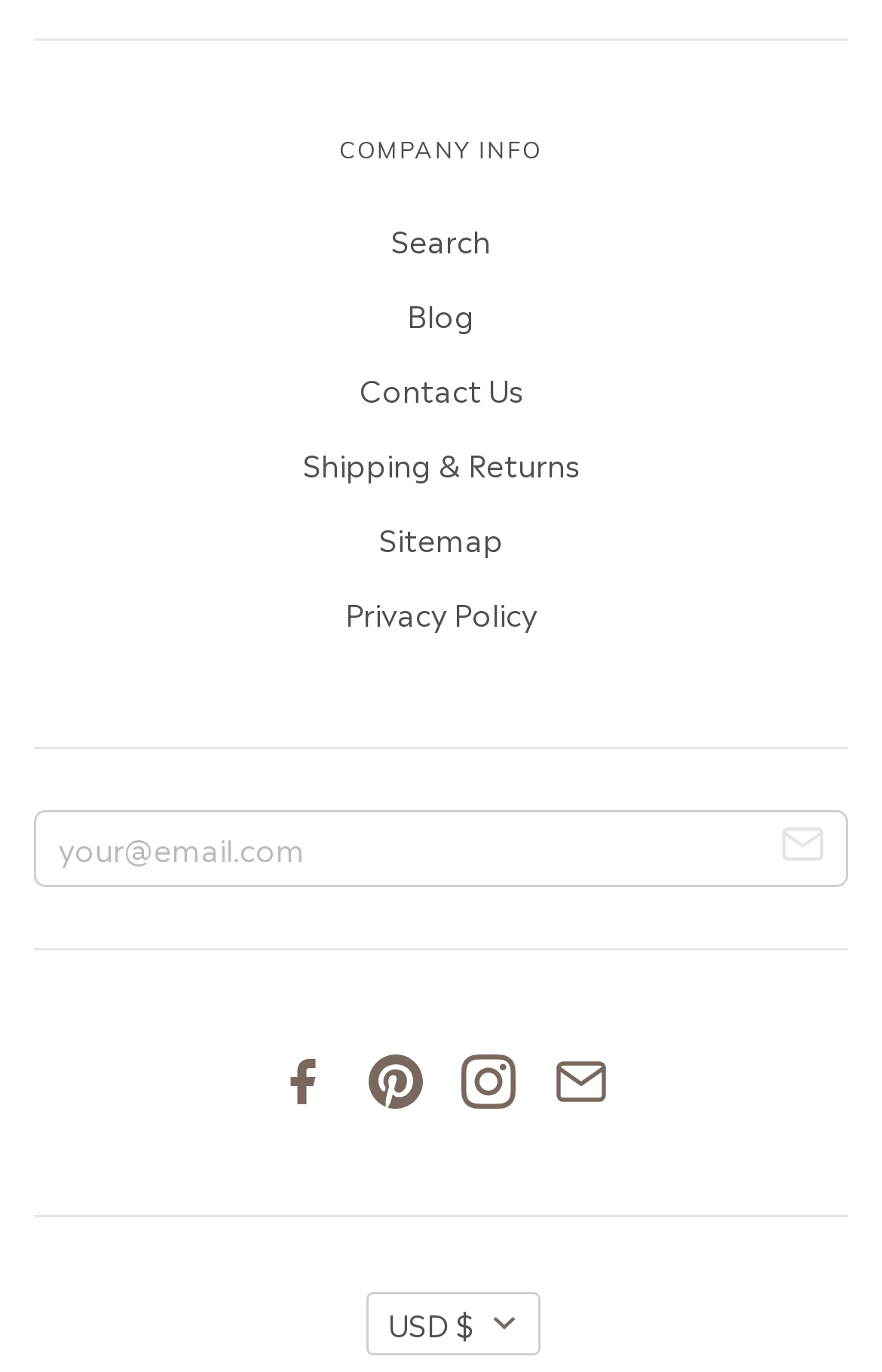Determine the bounding box coordinates for the element that should be clicked to follow this instruction: "Subscribe to the newsletter". The coordinates should be given as four float numbers between 0 and 1, in the format [left, top, right, bottom].

[0.041, 0.592, 0.959, 0.645]